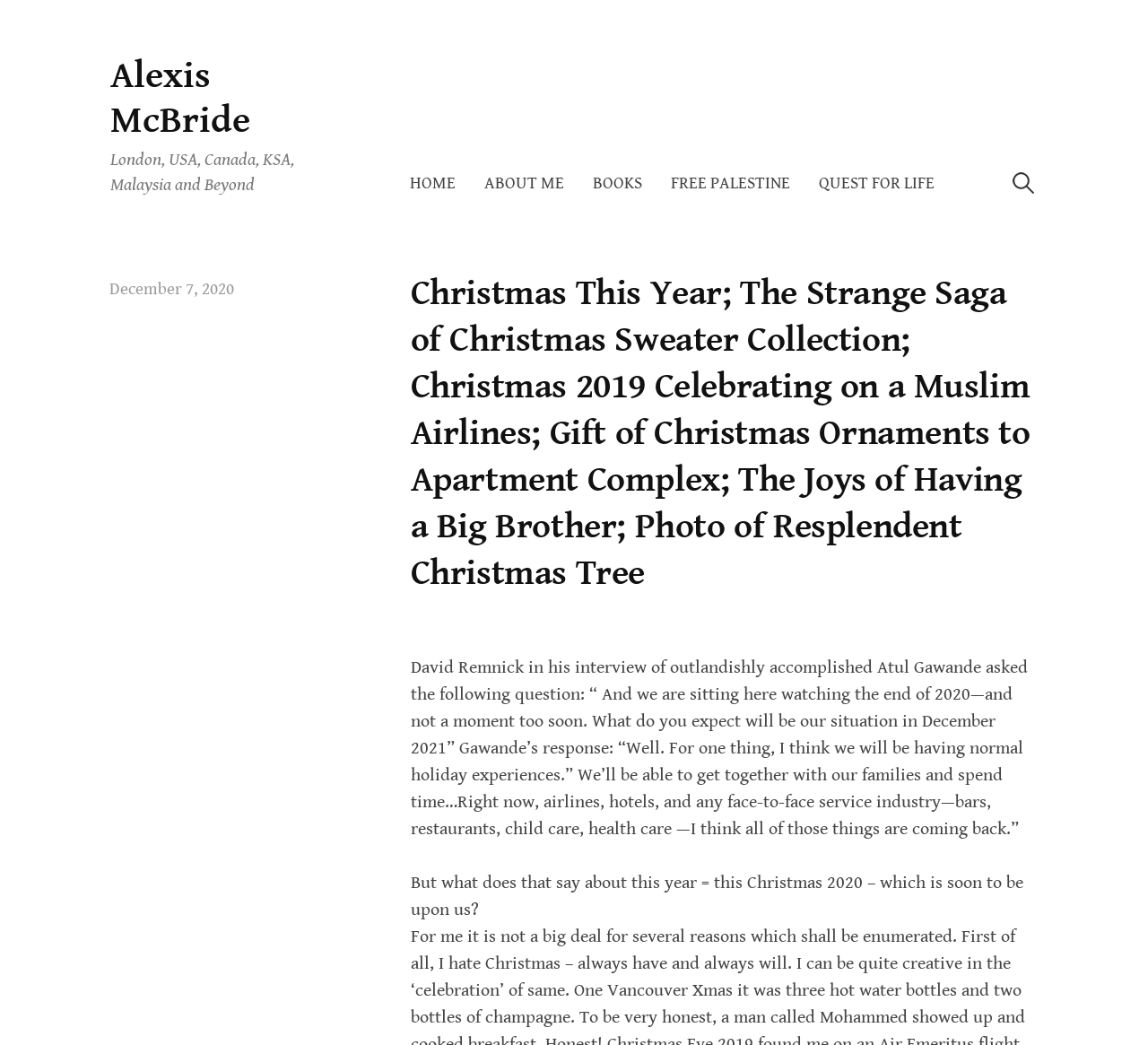What is the expected situation in December 2021 according to Atul Gawande?
Please look at the screenshot and answer in one word or a short phrase.

Normal holiday experiences